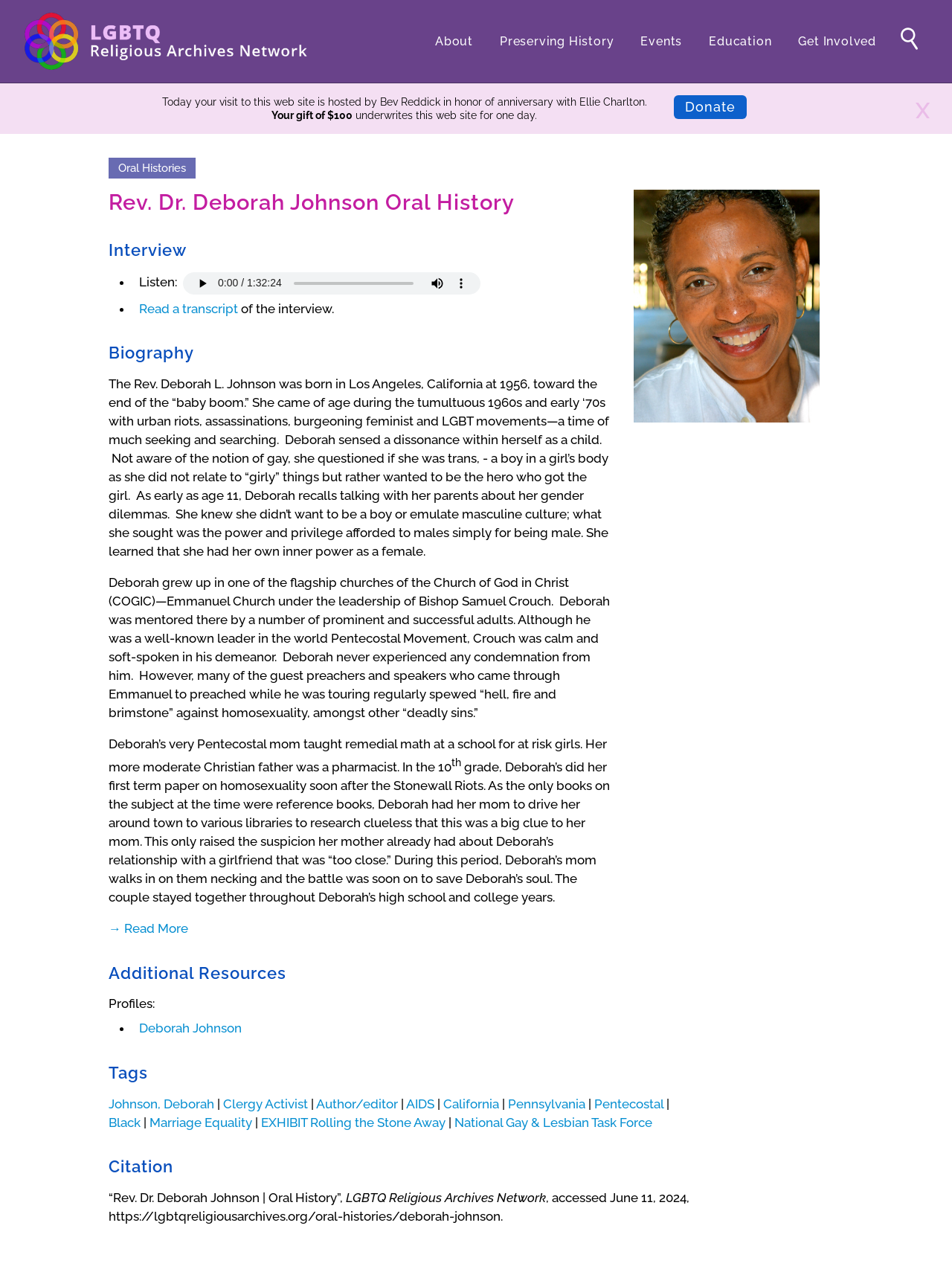Please identify the bounding box coordinates of the element's region that needs to be clicked to fulfill the following instruction: "Read a transcript of the interview". The bounding box coordinates should consist of four float numbers between 0 and 1, i.e., [left, top, right, bottom].

[0.146, 0.236, 0.25, 0.248]